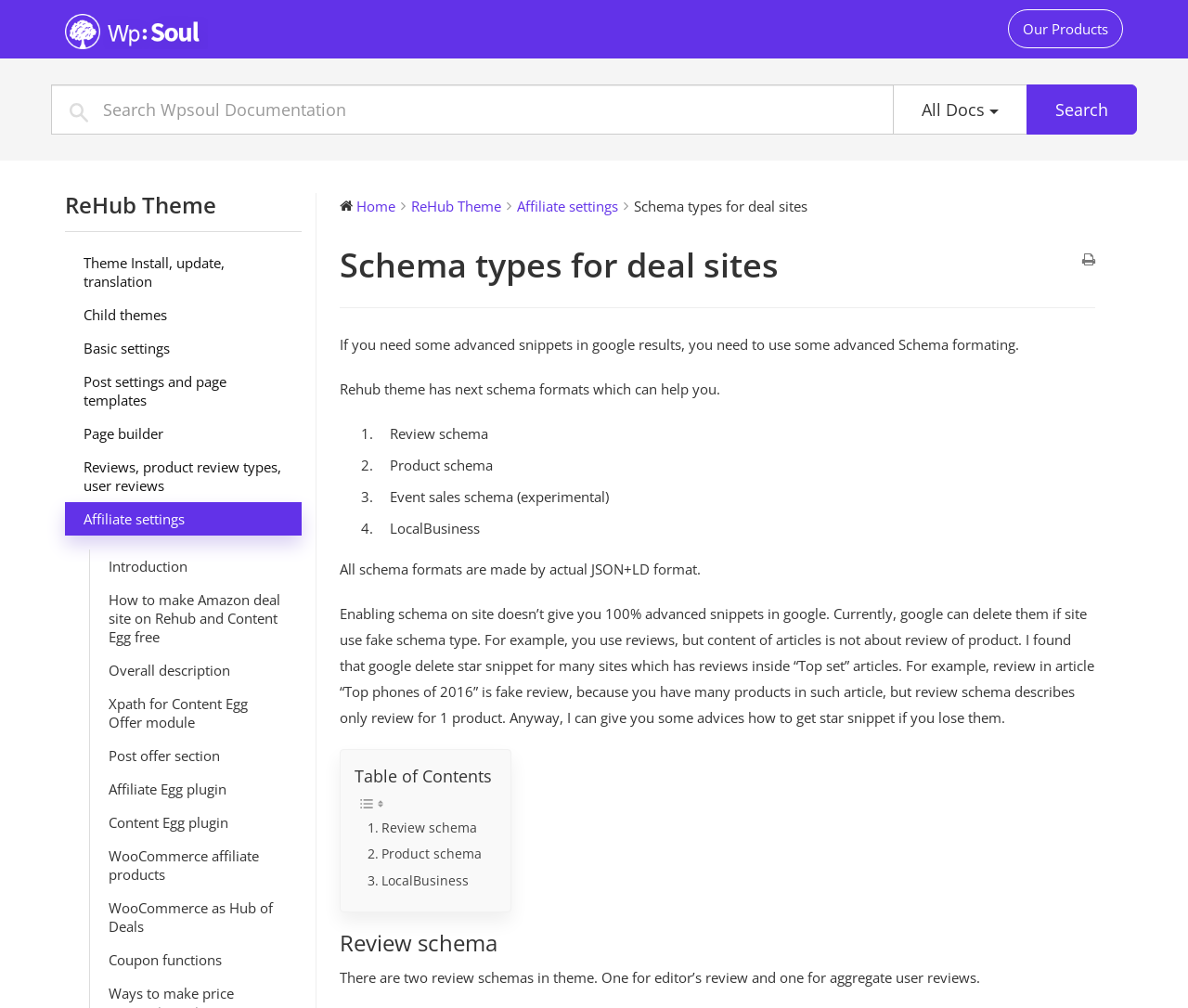Specify the bounding box coordinates of the area to click in order to follow the given instruction: "Click on Review schema."

[0.328, 0.42, 0.411, 0.439]